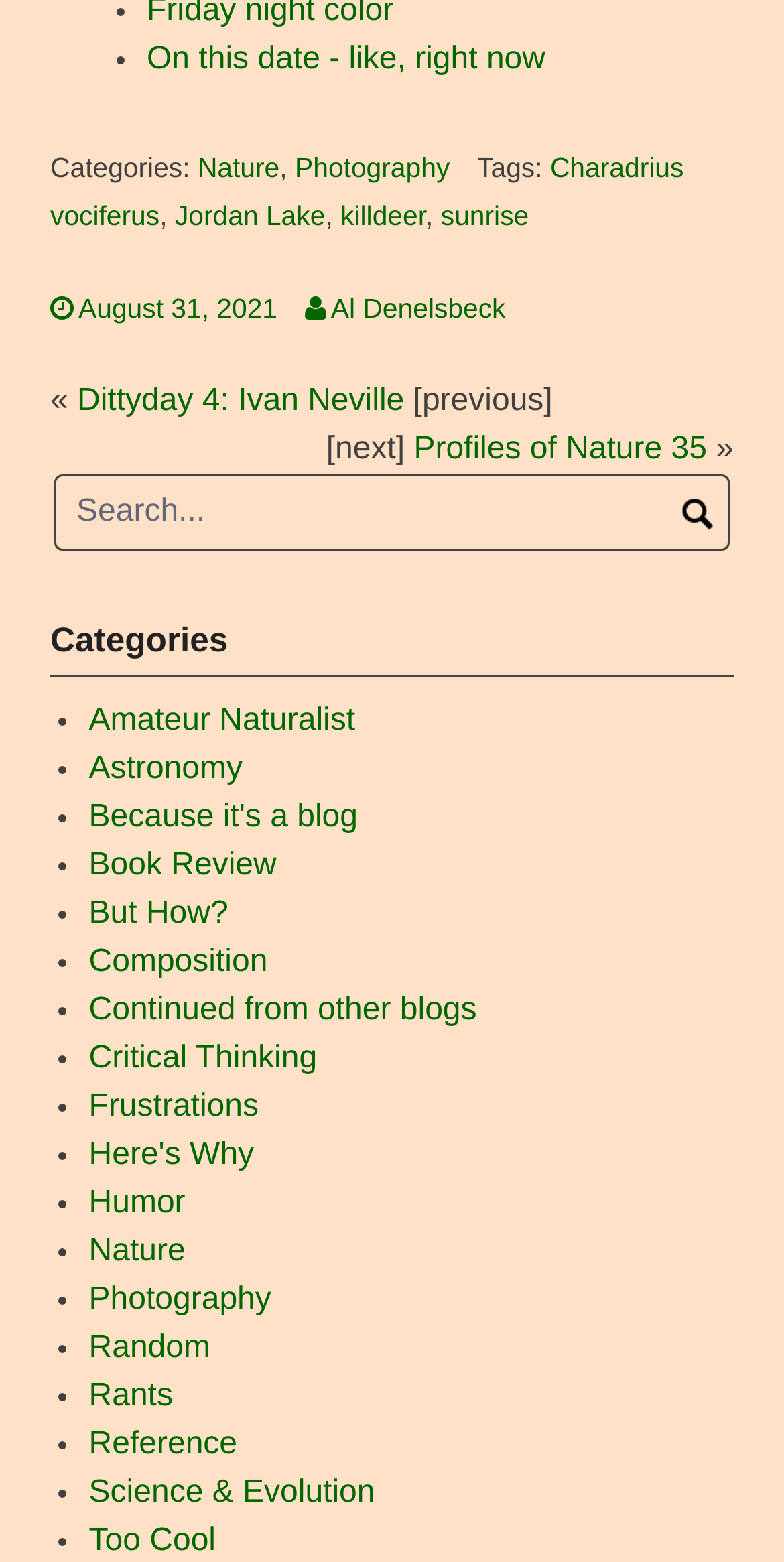Provide the bounding box coordinates for the specified HTML element described in this description: "Al Denelsbeck". The coordinates should be four float numbers ranging from 0 to 1, in the format [left, top, right, bottom].

[0.389, 0.188, 0.645, 0.207]